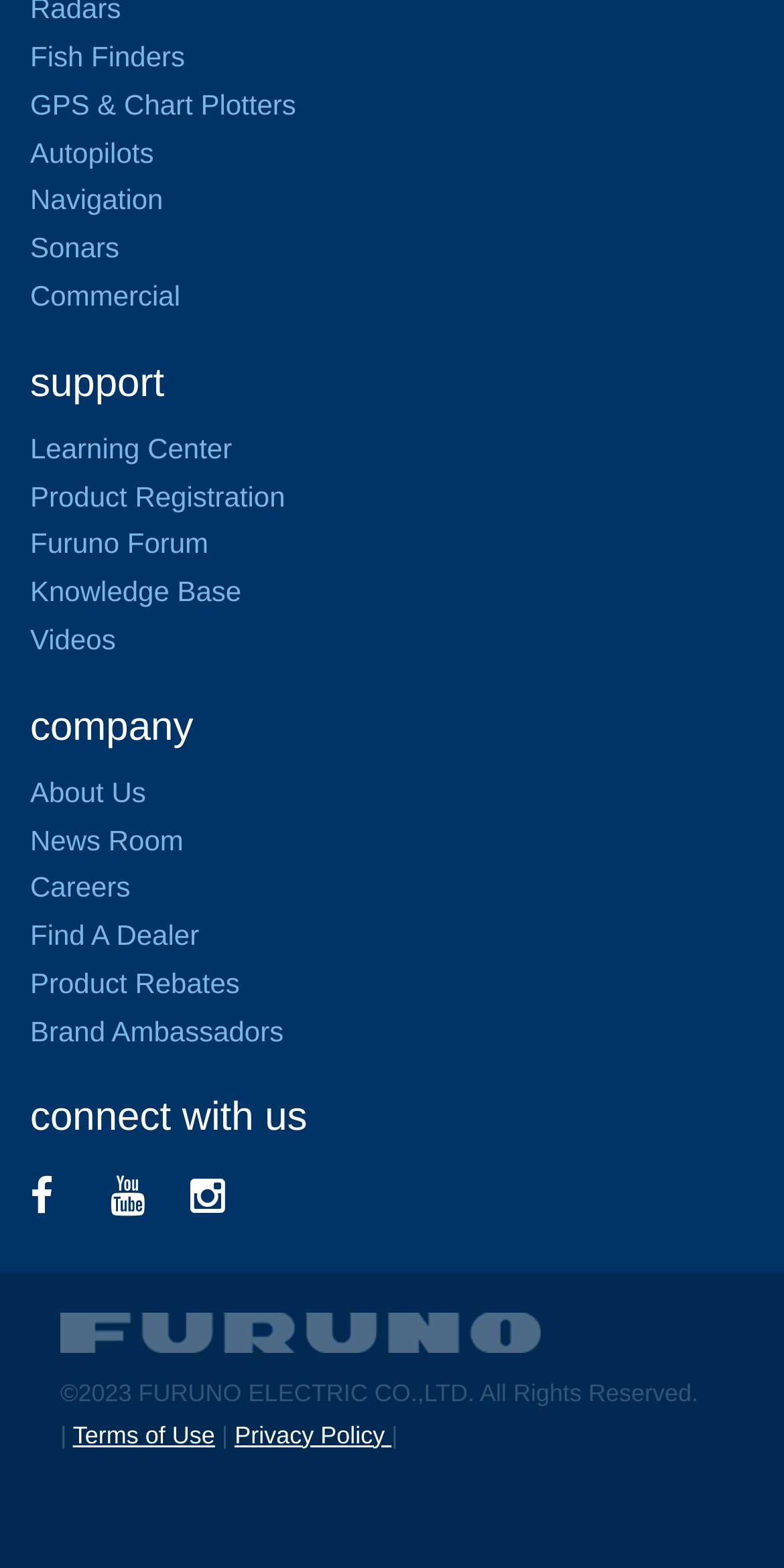Find the bounding box coordinates for the area that must be clicked to perform this action: "Click the Delta logo".

None